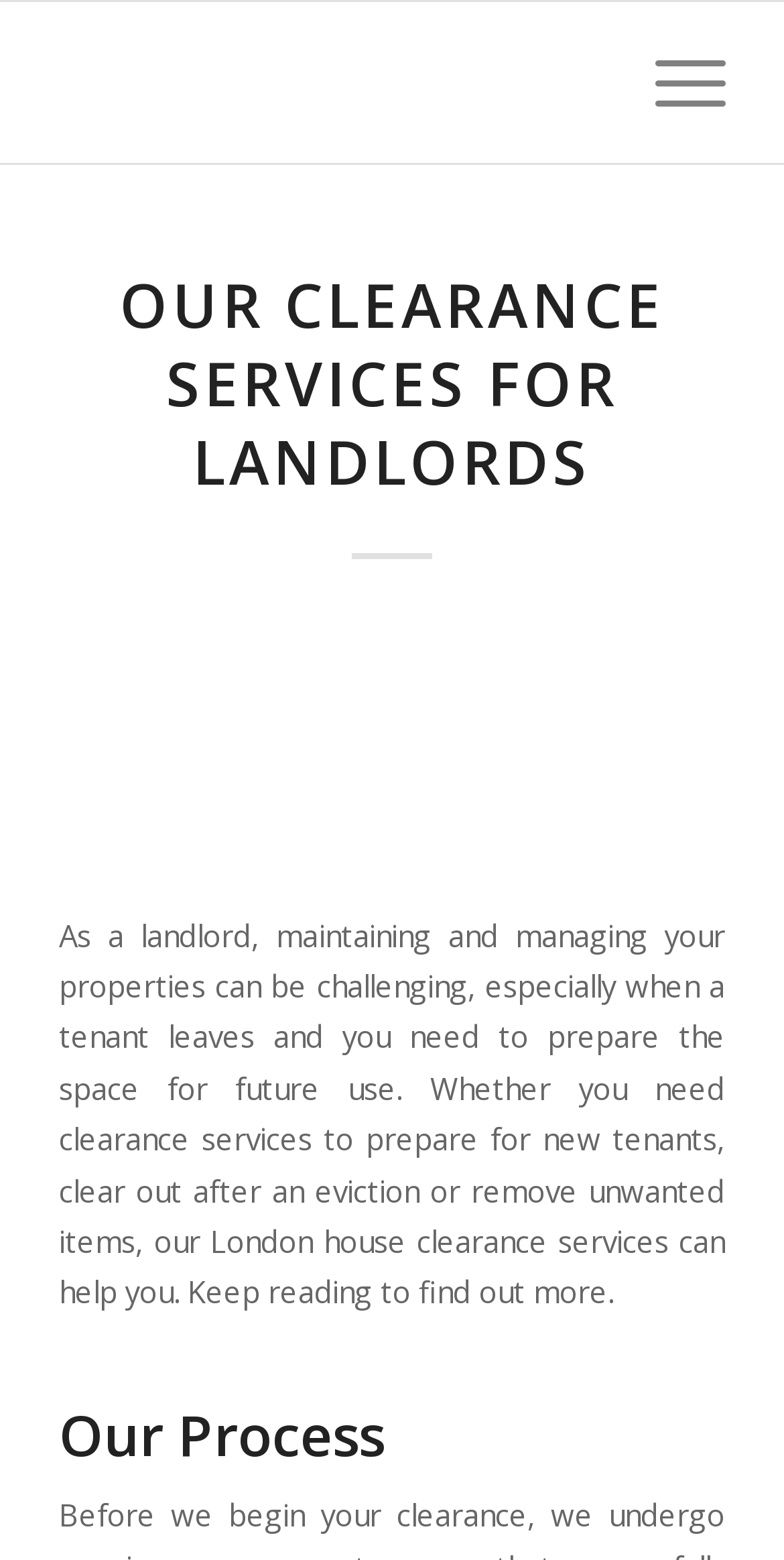What is the main service offered by this company?
Answer briefly with a single word or phrase based on the image.

London house clearance